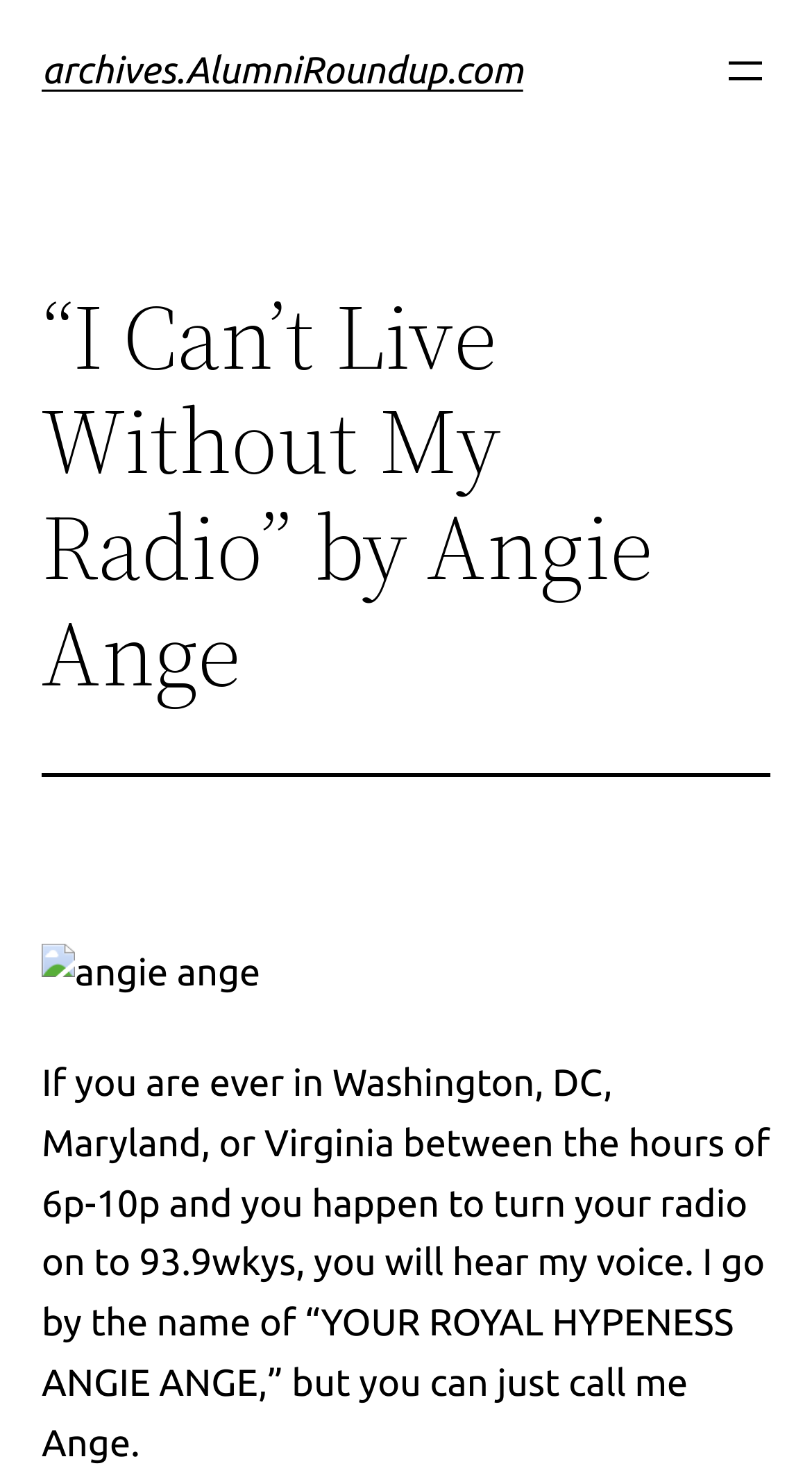What is the name of the radio show?
Observe the image and answer the question with a one-word or short phrase response.

I Can’t Live Without My Radio